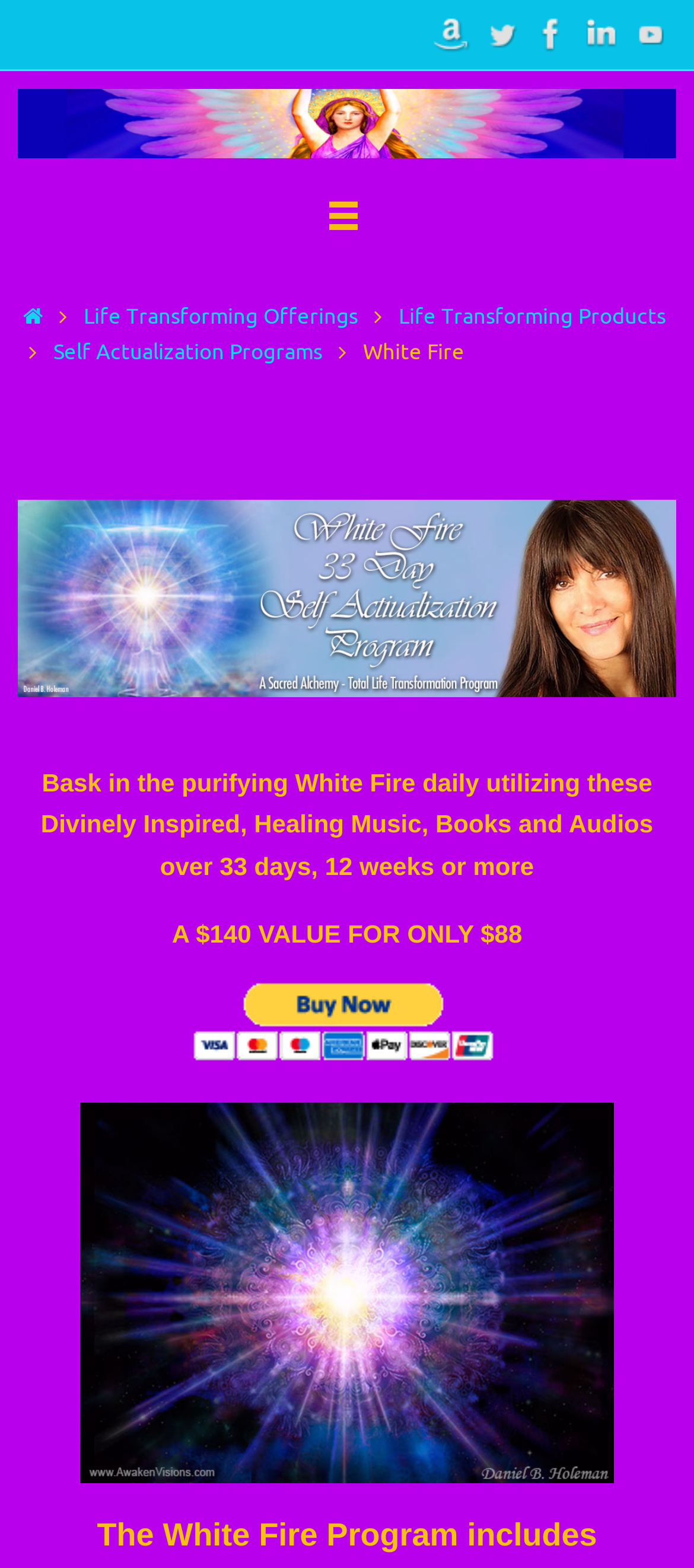Give a one-word or short phrase answer to the question: 
What is the name of the image at the bottom of the page?

MagentaMandala